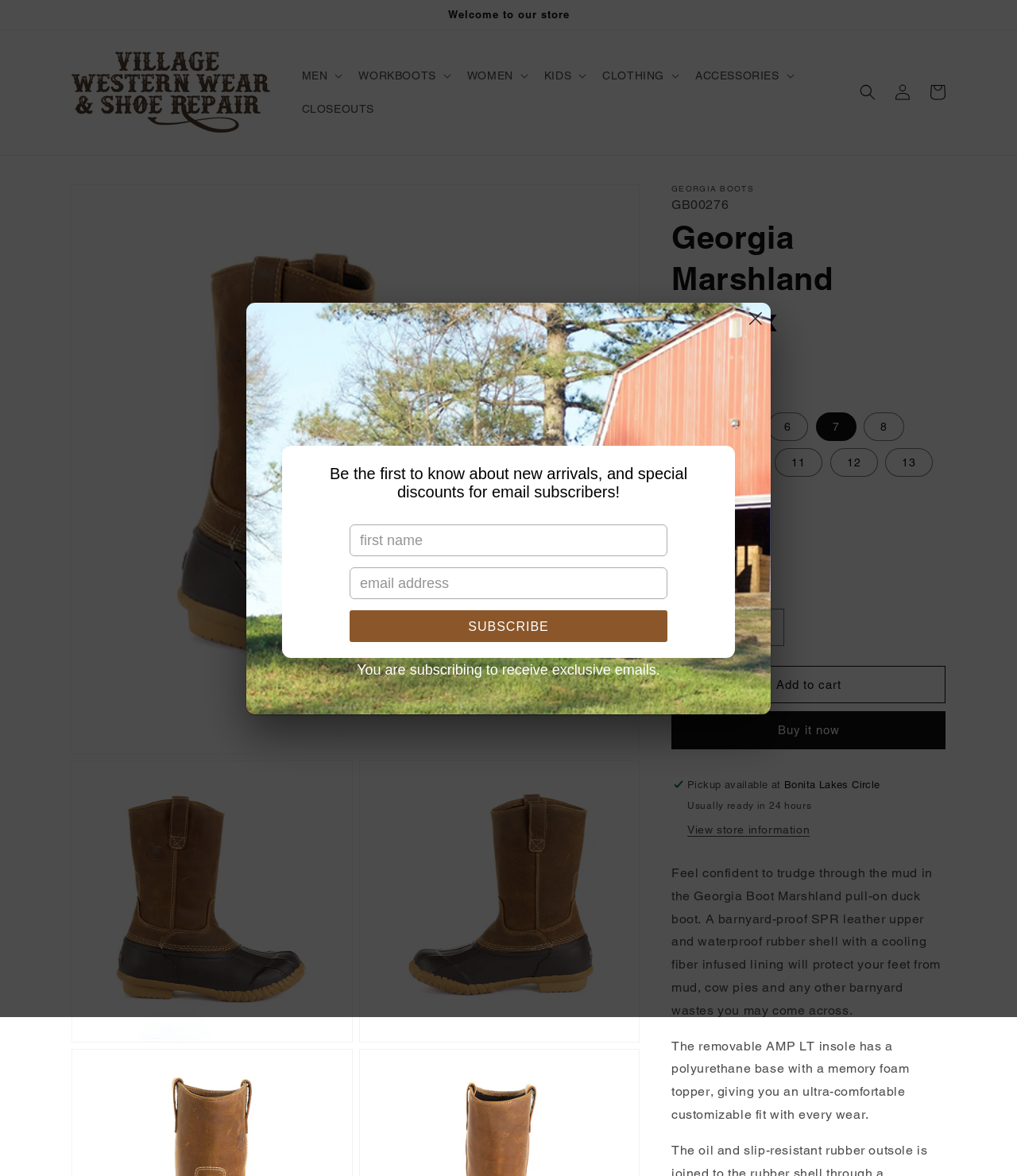What is the brand of the boot?
Provide a detailed answer to the question, using the image to inform your response.

I found the answer by looking at the StaticText element with the text 'GEORGIA BOOTS' and the heading element with the text 'Georgia Marshland Unisex'. This suggests that the brand of the boot is Georgia Boot.